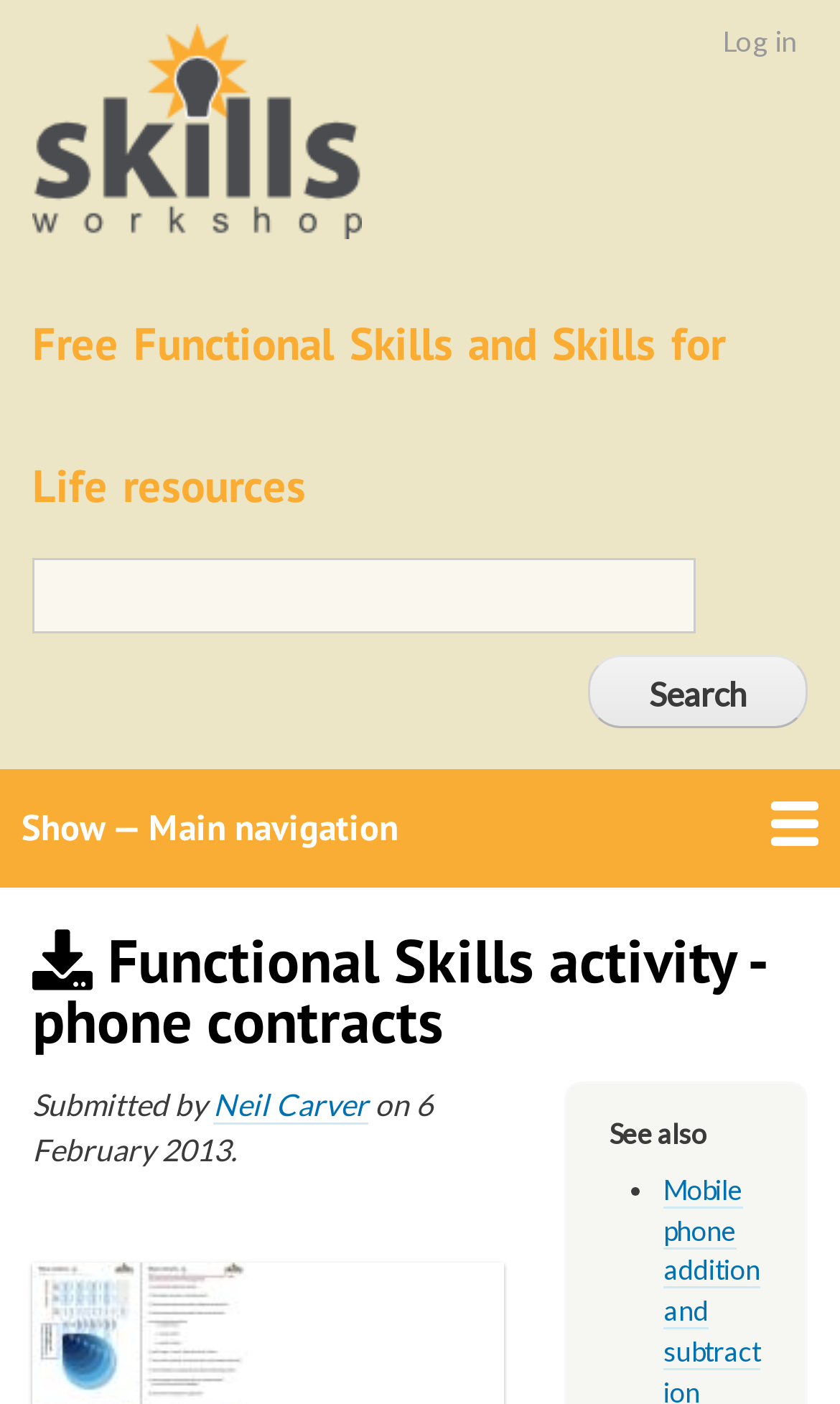Identify and provide the main heading of the webpage.

Functional Skills activity - phone contracts